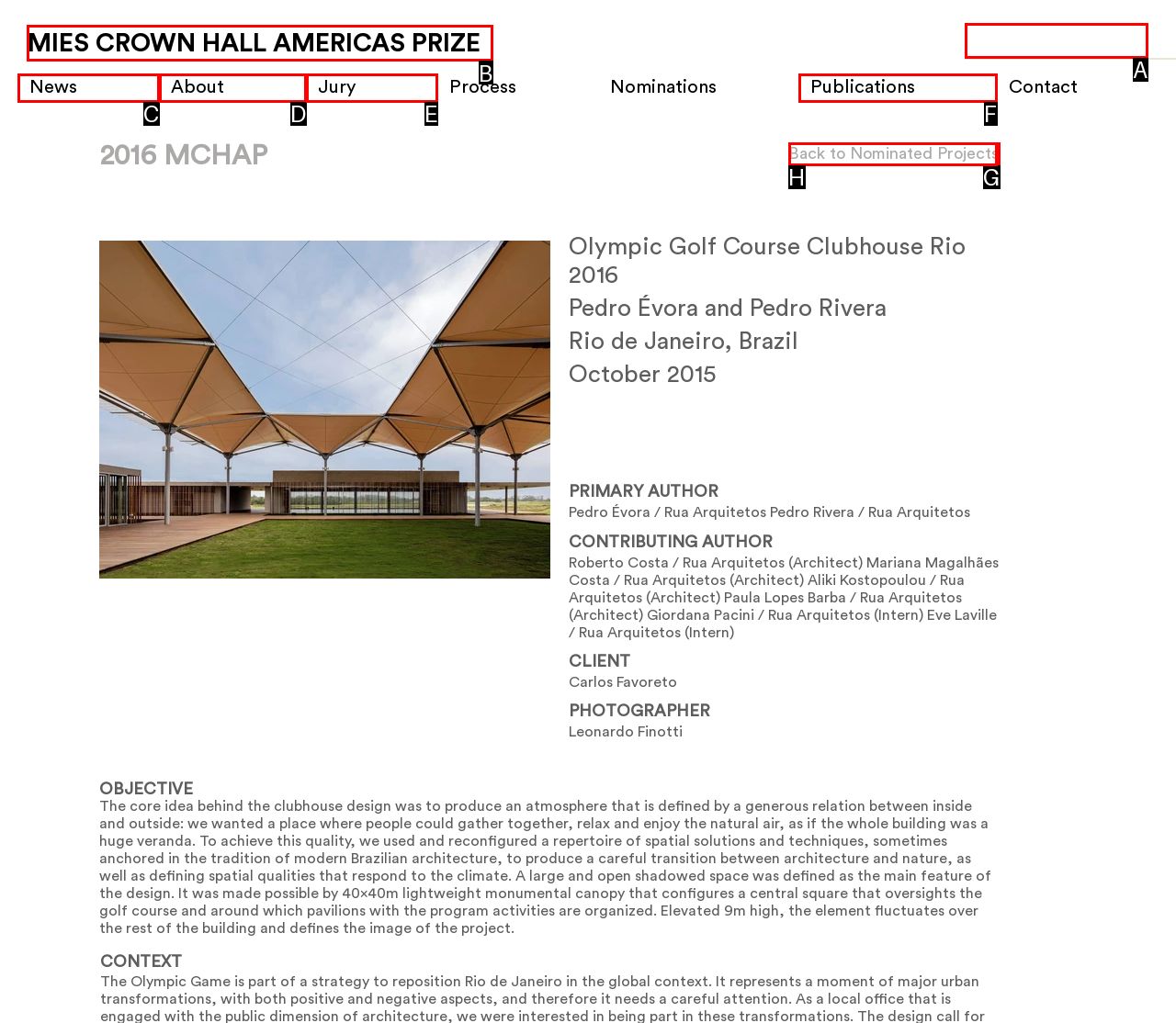From the given choices, which option should you click to complete this task: View MIES CROWN HALL AMERICAS PRIZE? Answer with the letter of the correct option.

B